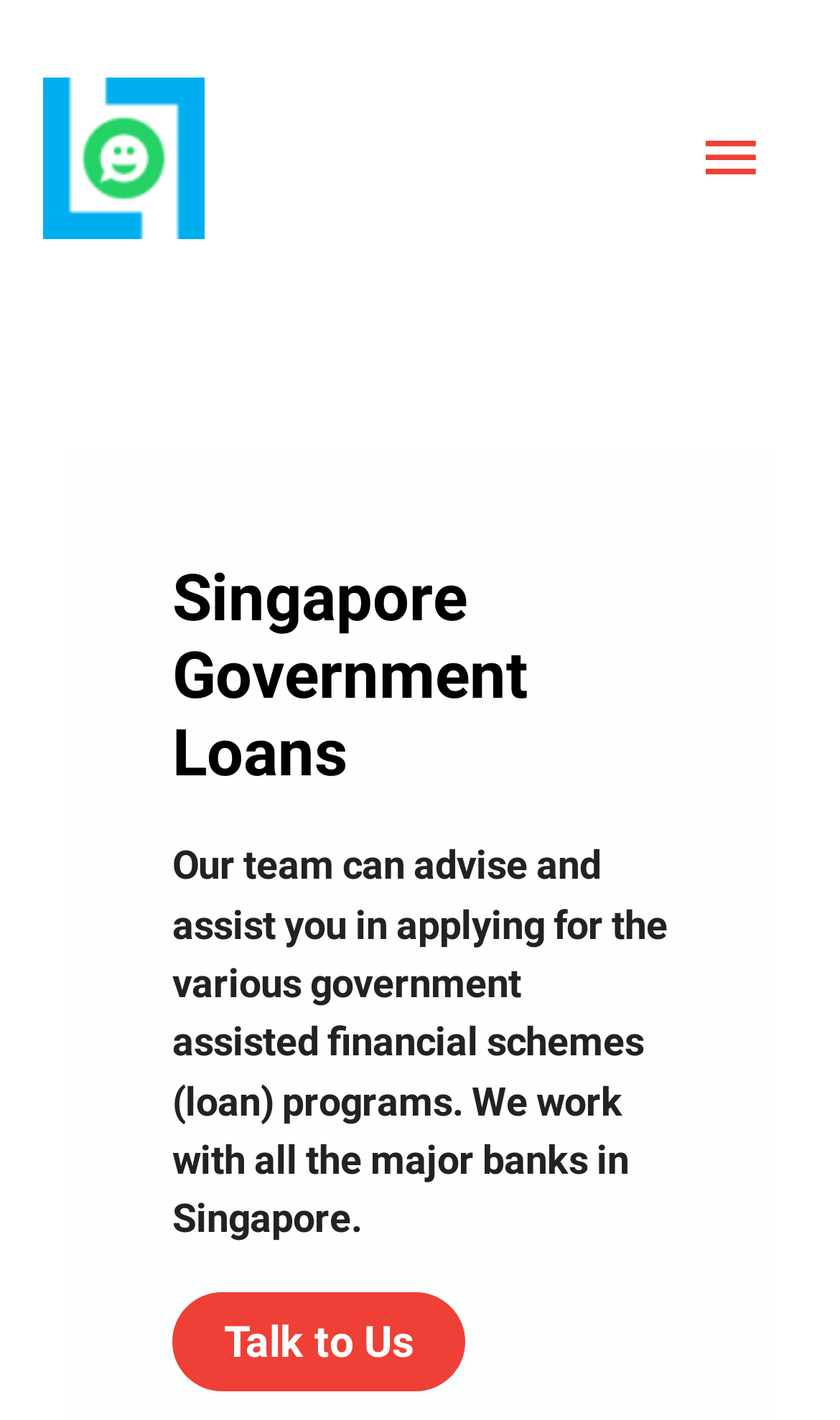Identify the bounding box for the UI element described as: "alt="LOL"". Ensure the coordinates are four float numbers between 0 and 1, formatted as [left, top, right, bottom].

[0.051, 0.094, 0.244, 0.126]